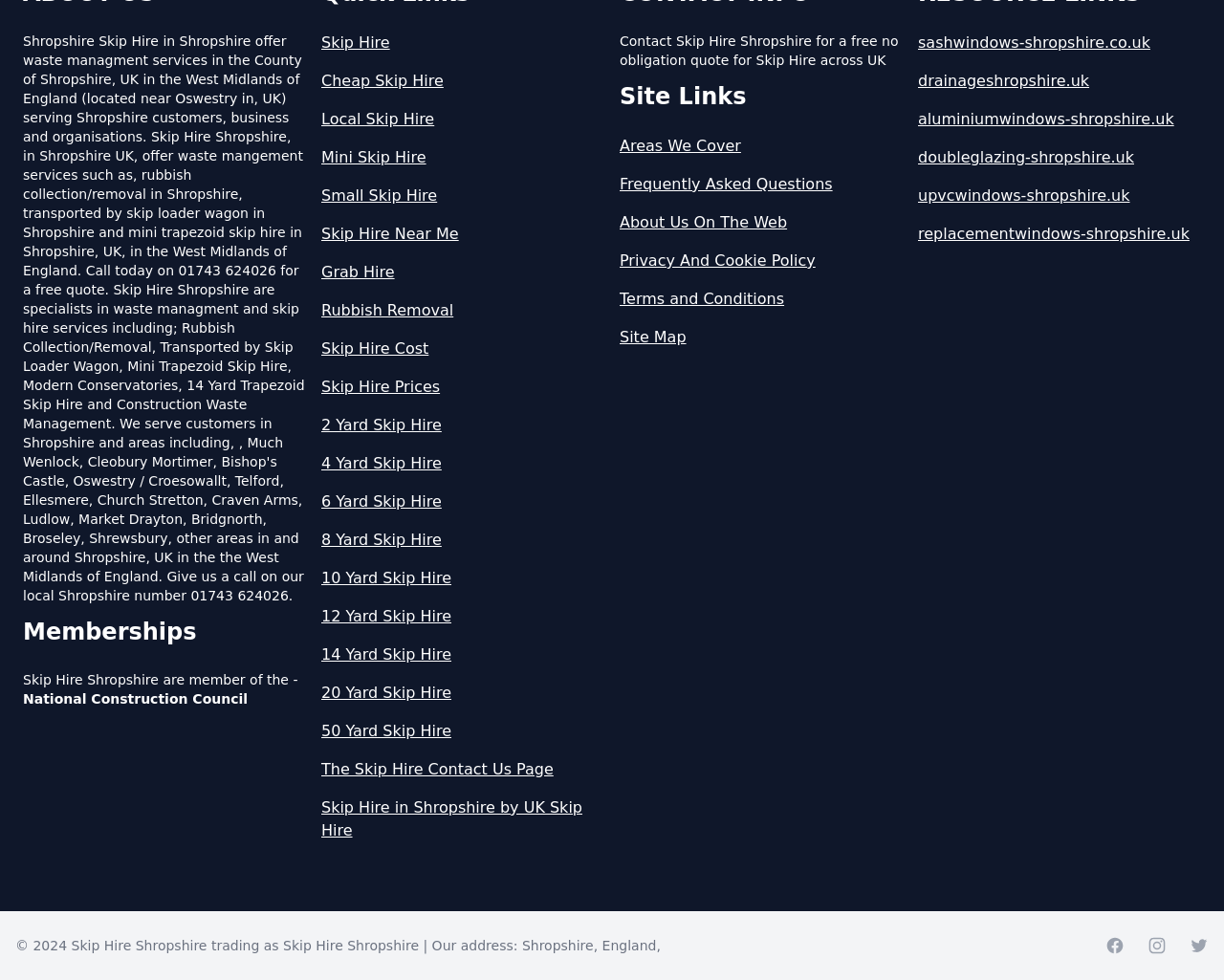Extract the bounding box coordinates for the UI element described by the text: "National Construction Council". The coordinates should be in the form of [left, top, right, bottom] with values between 0 and 1.

[0.019, 0.705, 0.202, 0.721]